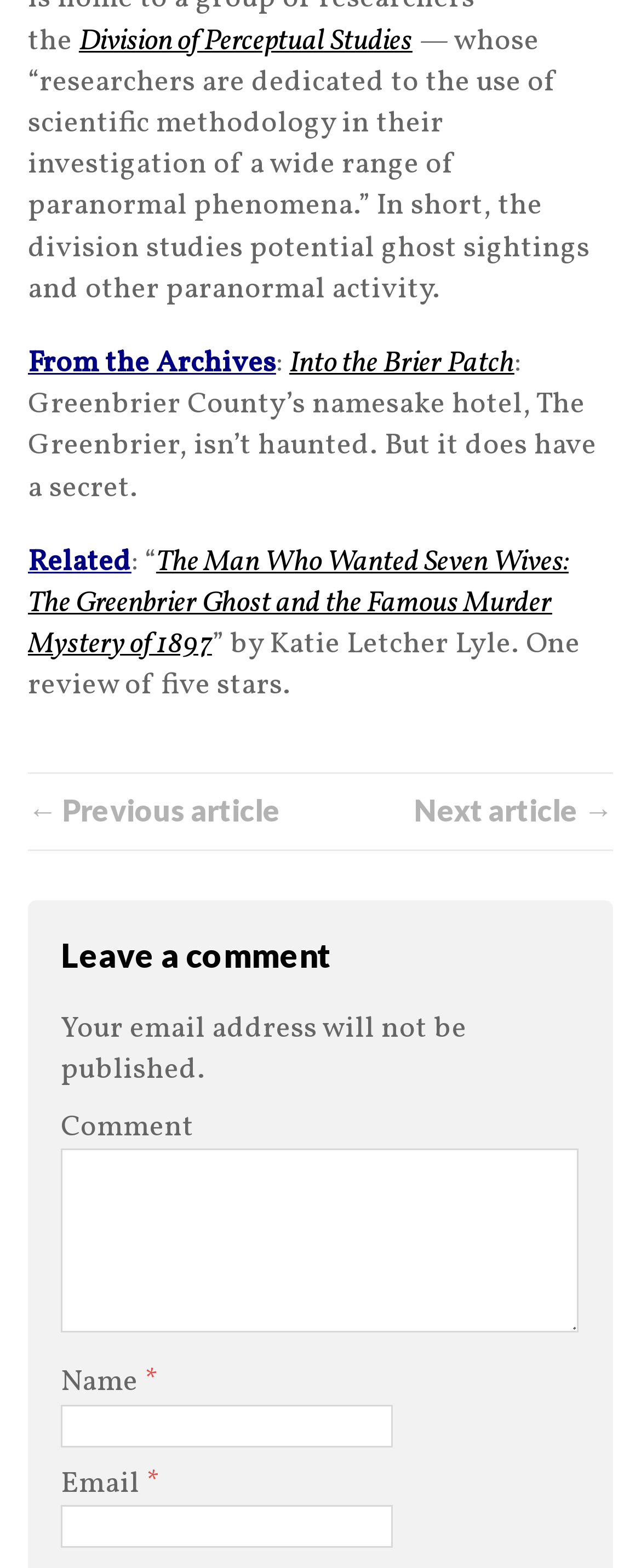How many stars did the book 'The Man Who Wanted Seven Wives' receive?
Please respond to the question with as much detail as possible.

The answer can be found in the static text element with the text 'One review of five stars'. This text is located near the link to the book 'The Man Who Wanted Seven Wives'.